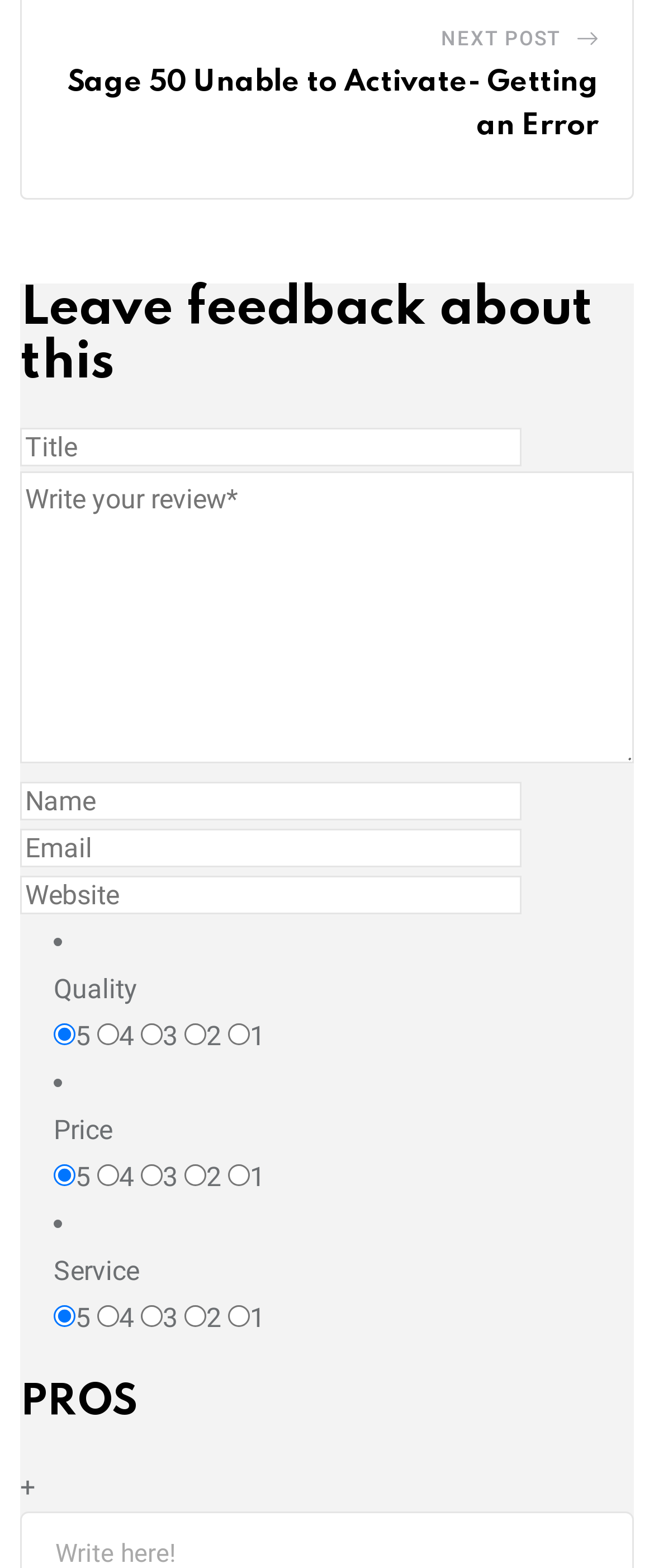Use the information in the screenshot to answer the question comprehensively: What is the purpose of the 'NEXT POST' link?

The 'NEXT POST' link is likely used to navigate to the next post or article, which can be found at the top of the webpage.